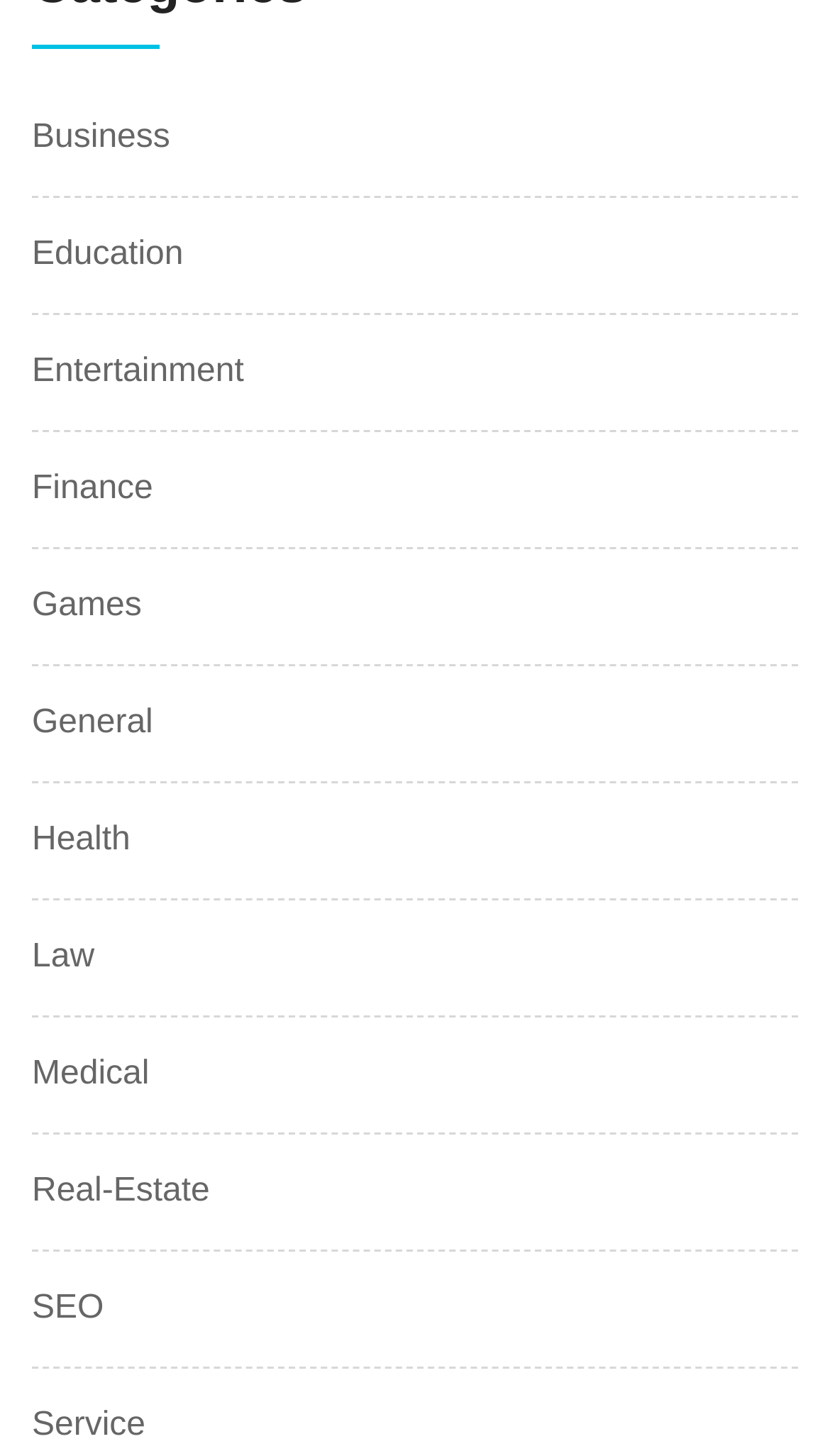Provide a one-word or brief phrase answer to the question:
How many categories are available on this webpage?

14 categories